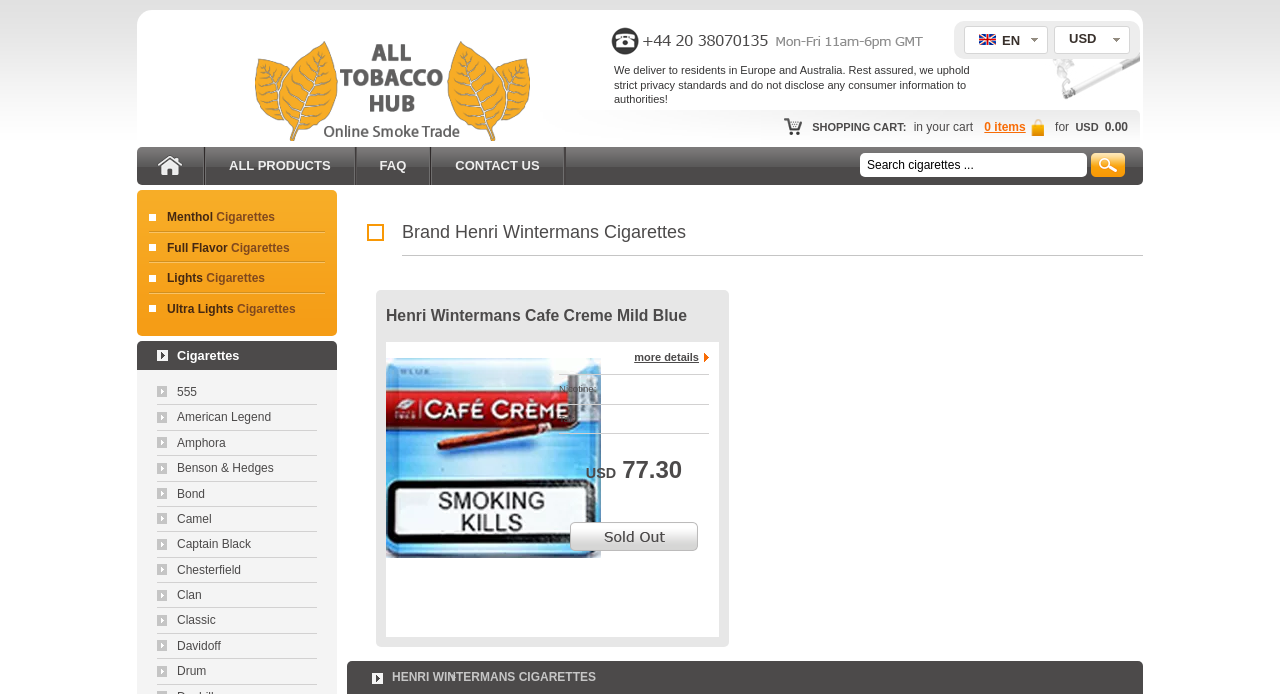What is the language of the website?
Please provide a detailed and thorough answer to the question.

The language of the website is English, as indicated by the 'EN' label, which is likely an abbreviation for English.